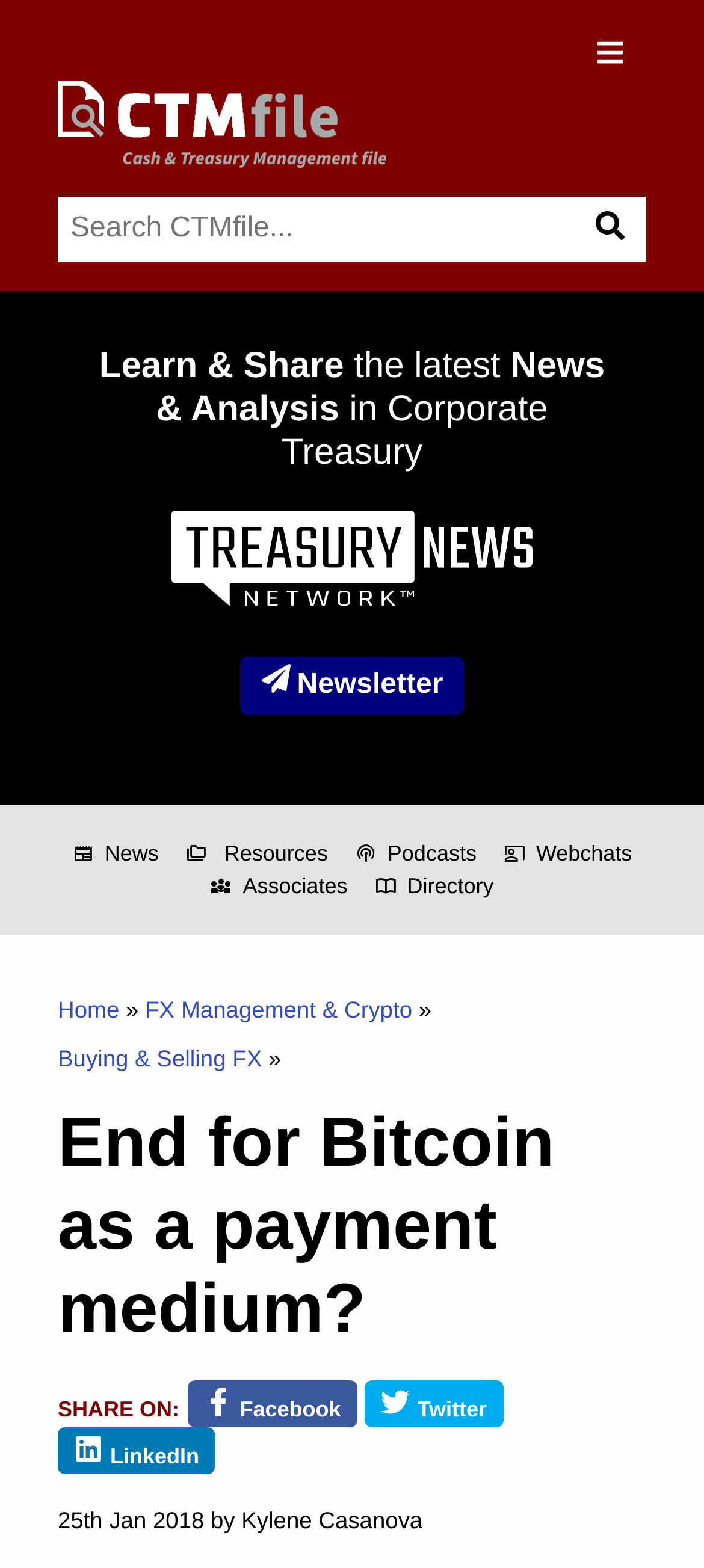Please specify the bounding box coordinates of the clickable section necessary to execute the following command: "Go to FX Management & Crypto page".

[0.206, 0.636, 0.595, 0.653]